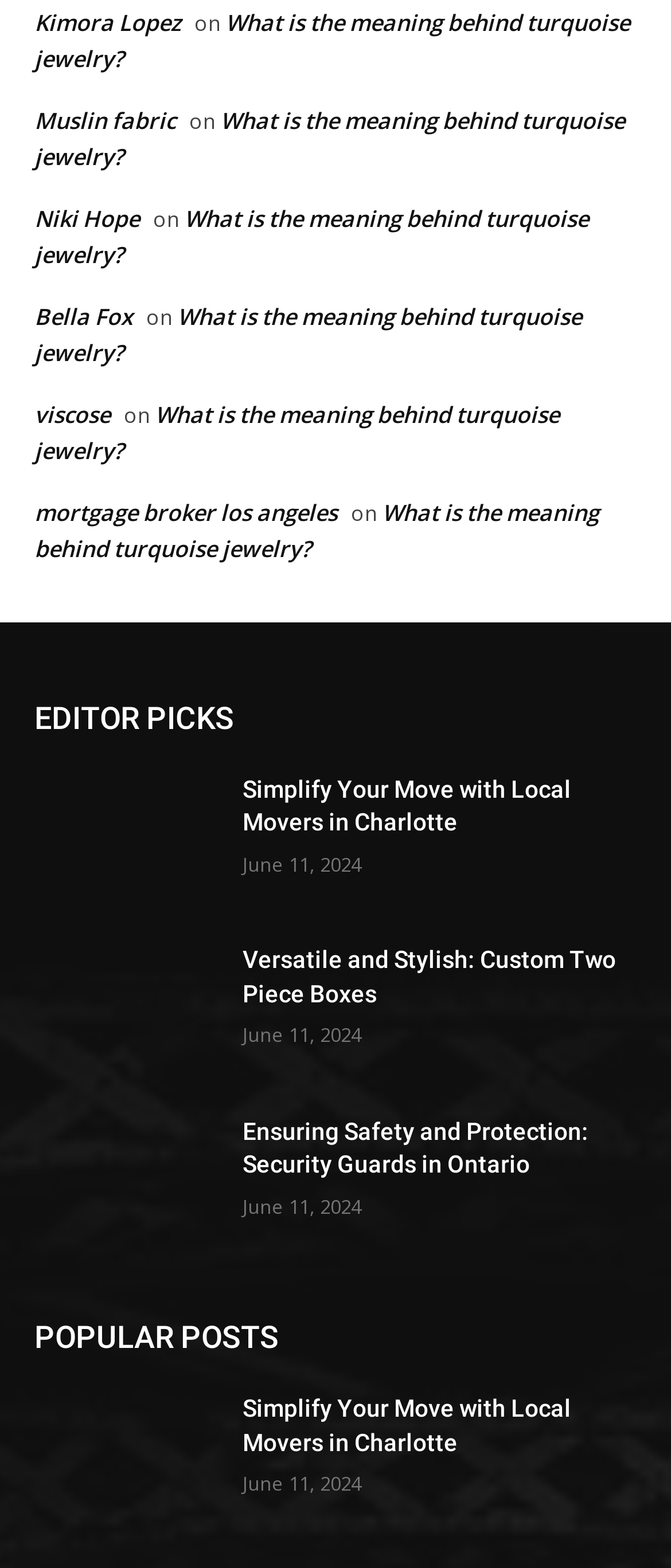What is the topic of the first link under 'POPULAR POSTS'?
Give a single word or phrase as your answer by examining the image.

Local Movers in Charlotte